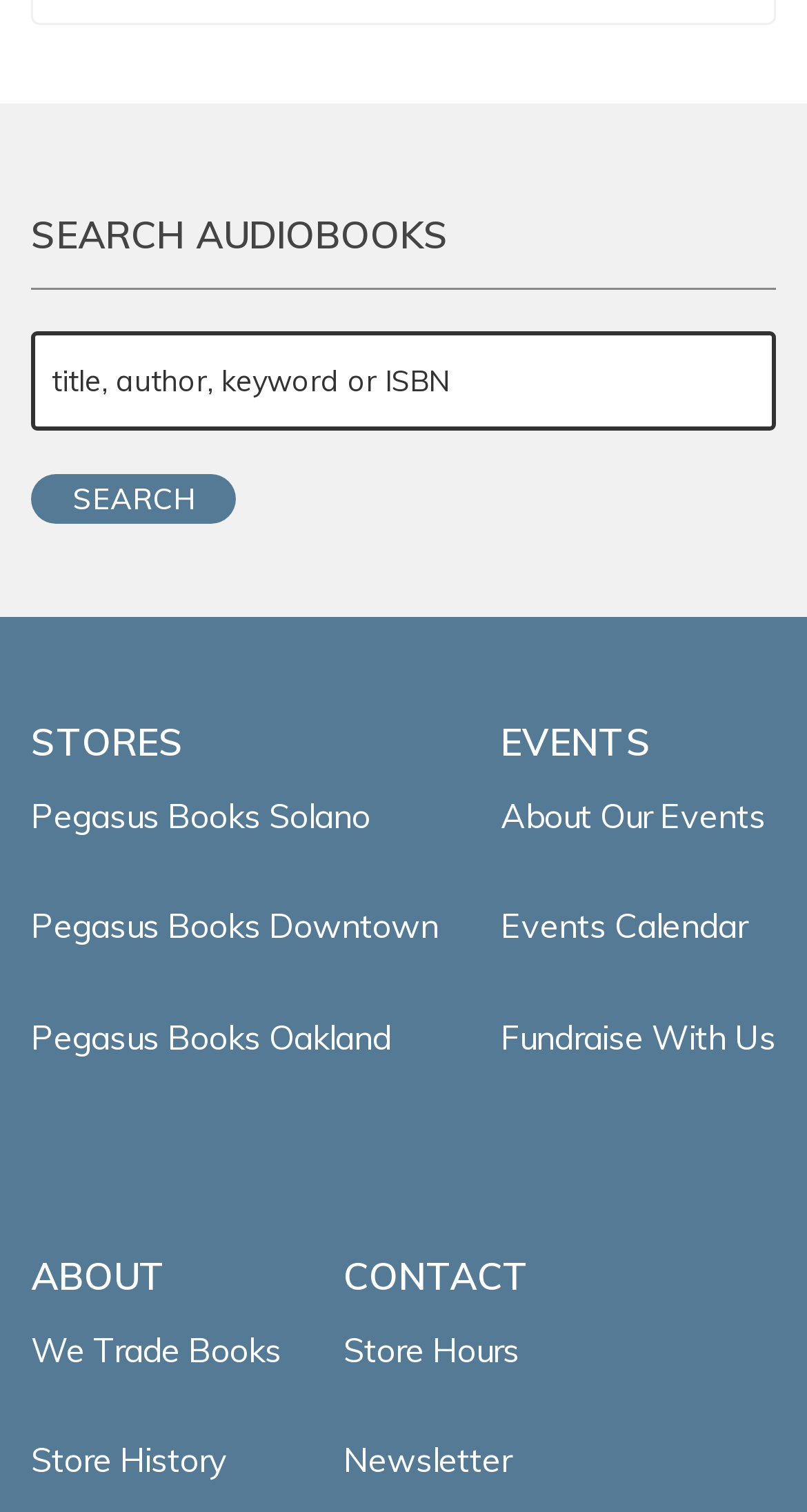Identify the bounding box of the UI component described as: "Store History".

[0.038, 0.952, 0.282, 0.98]